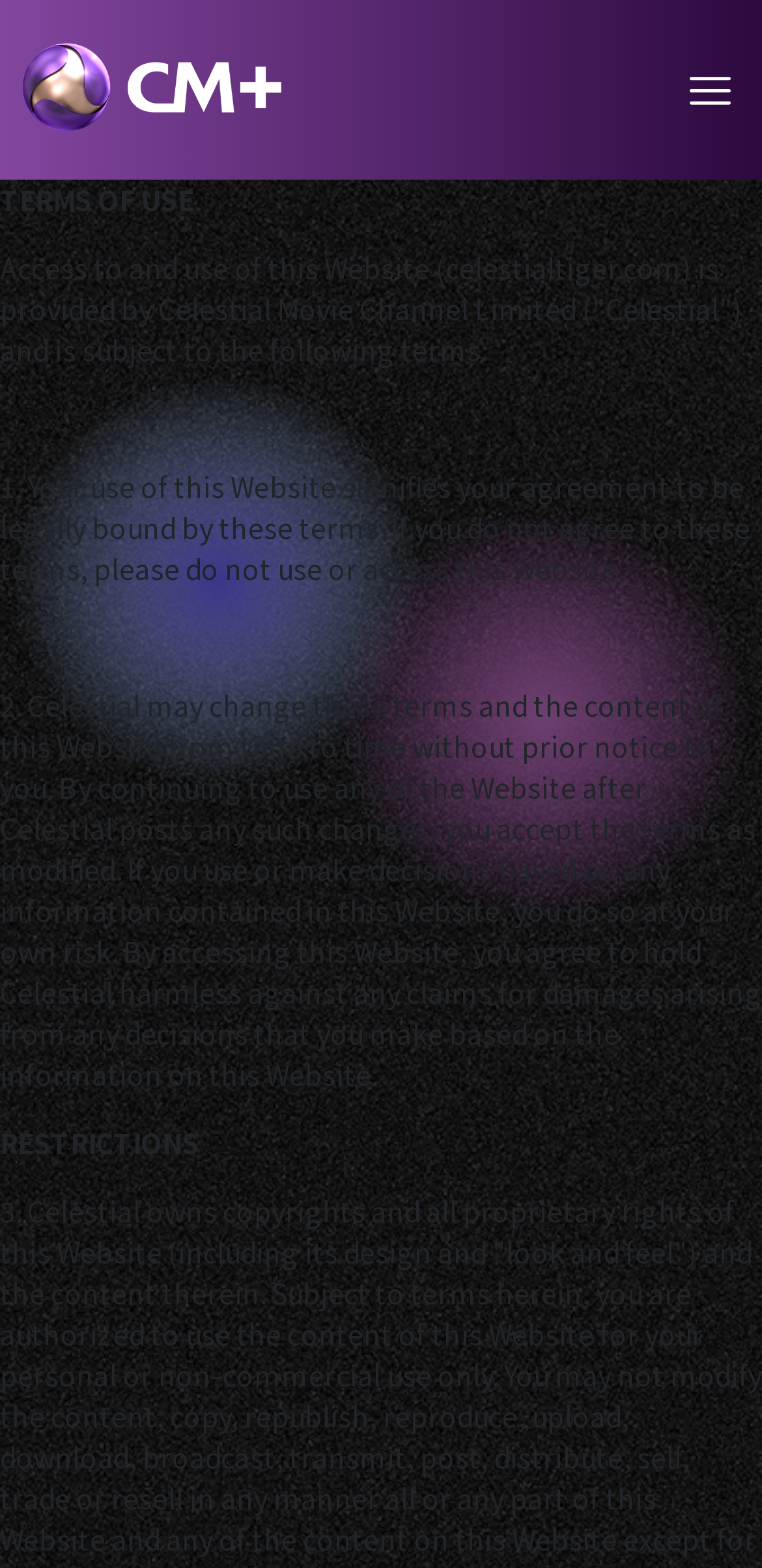Provide a thorough description of the webpage you see.

The webpage is a Chinese web movie channel called POPC, which brings together high-quality and critically acclaimed Chinese web movies covering a wide range of genres. 

At the top left of the page, there is a logo image of CMPLUS-TV, accompanied by a link with the same name. To the right of the logo, there is a larger image that takes up most of the top section of the page. 

Below the top section, there is a block of text that outlines the terms of use for the website. The text is divided into several paragraphs, with headings such as "TERMS OF USE" and "RESTRICTIONS". The paragraphs explain the agreement between the user and Celestial Movie Channel Limited, including the user's acceptance of the terms, the possibility of changes to the terms and content, and the user's responsibility for any decisions made based on the website's information. 

At the top right corner of the page, there is a small image.